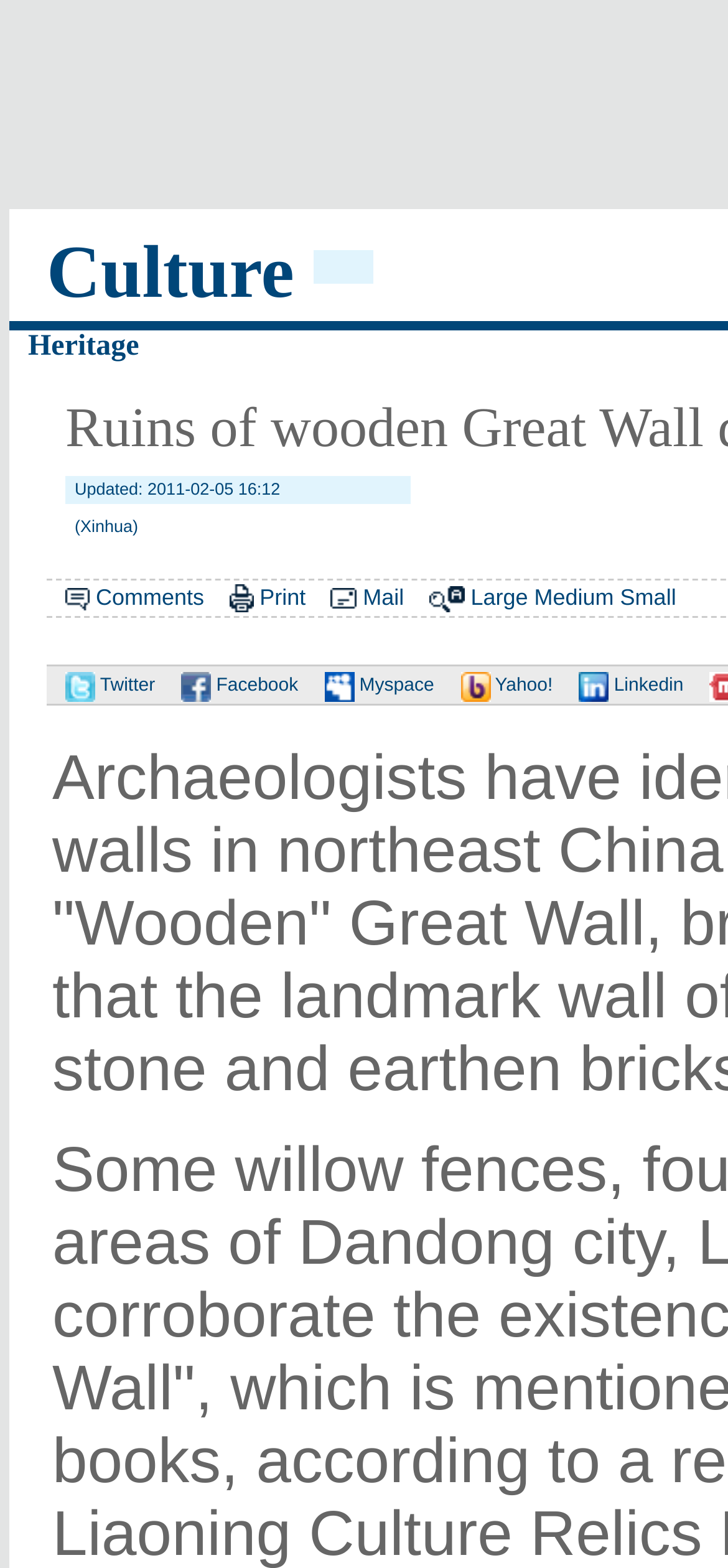Pinpoint the bounding box coordinates of the element to be clicked to execute the instruction: "Print the article".

[0.357, 0.373, 0.42, 0.389]